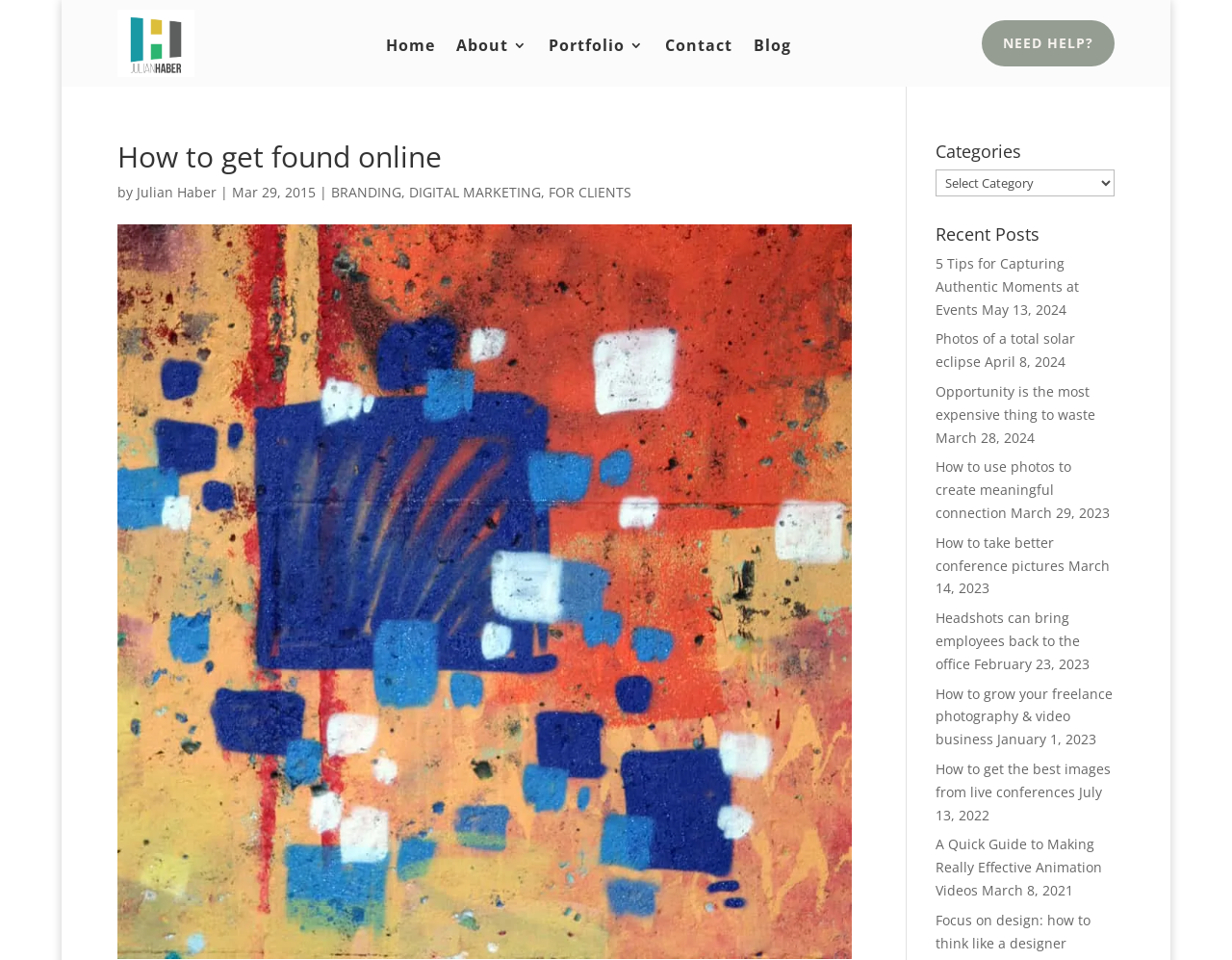Identify the bounding box coordinates of the part that should be clicked to carry out this instruction: "Click the 'Home' link".

[0.313, 0.04, 0.353, 0.062]